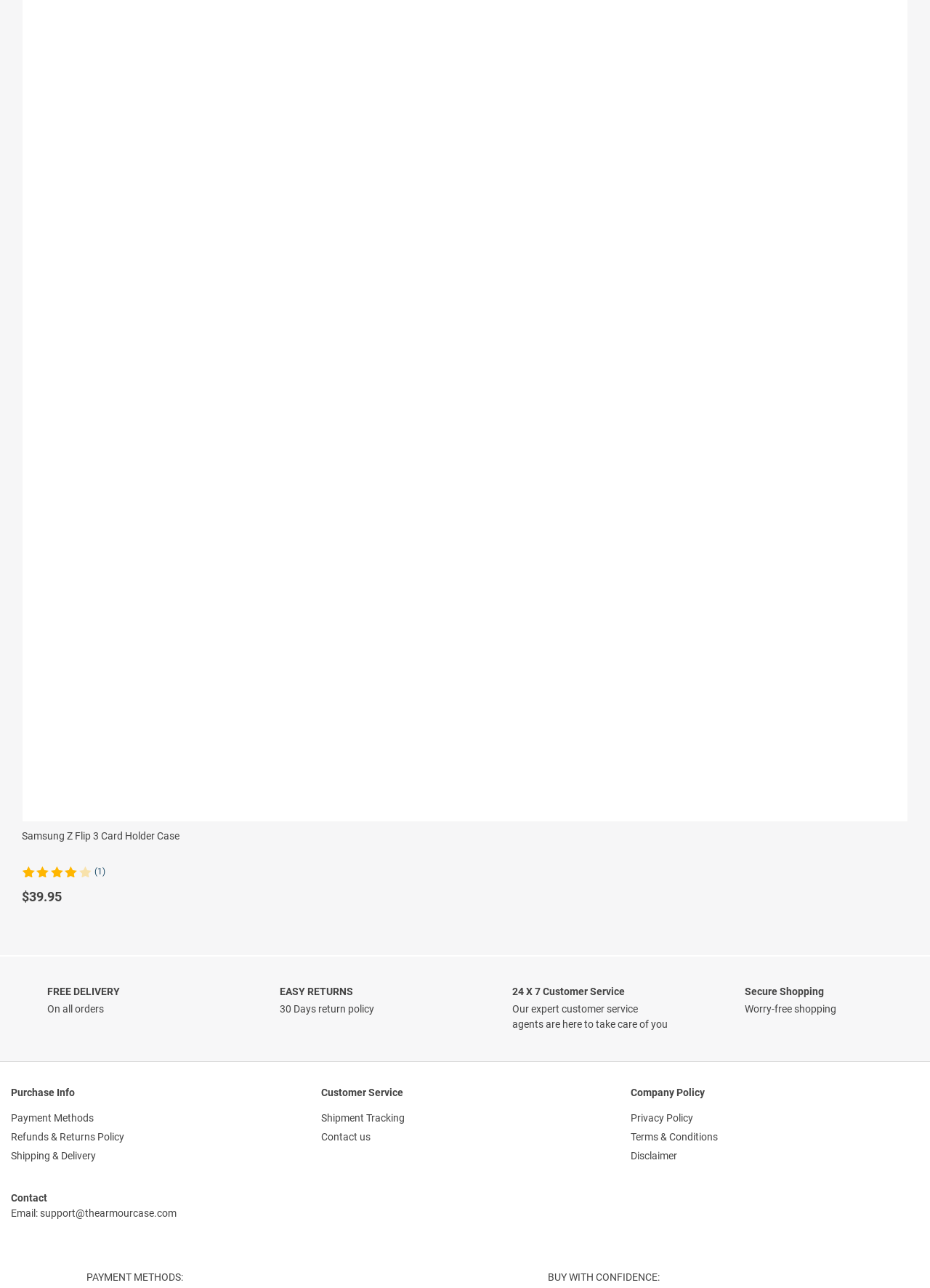Determine the bounding box coordinates of the clickable element necessary to fulfill the instruction: "Contact customer service". Provide the coordinates as four float numbers within the 0 to 1 range, i.e., [left, top, right, bottom].

[0.345, 0.878, 0.398, 0.887]